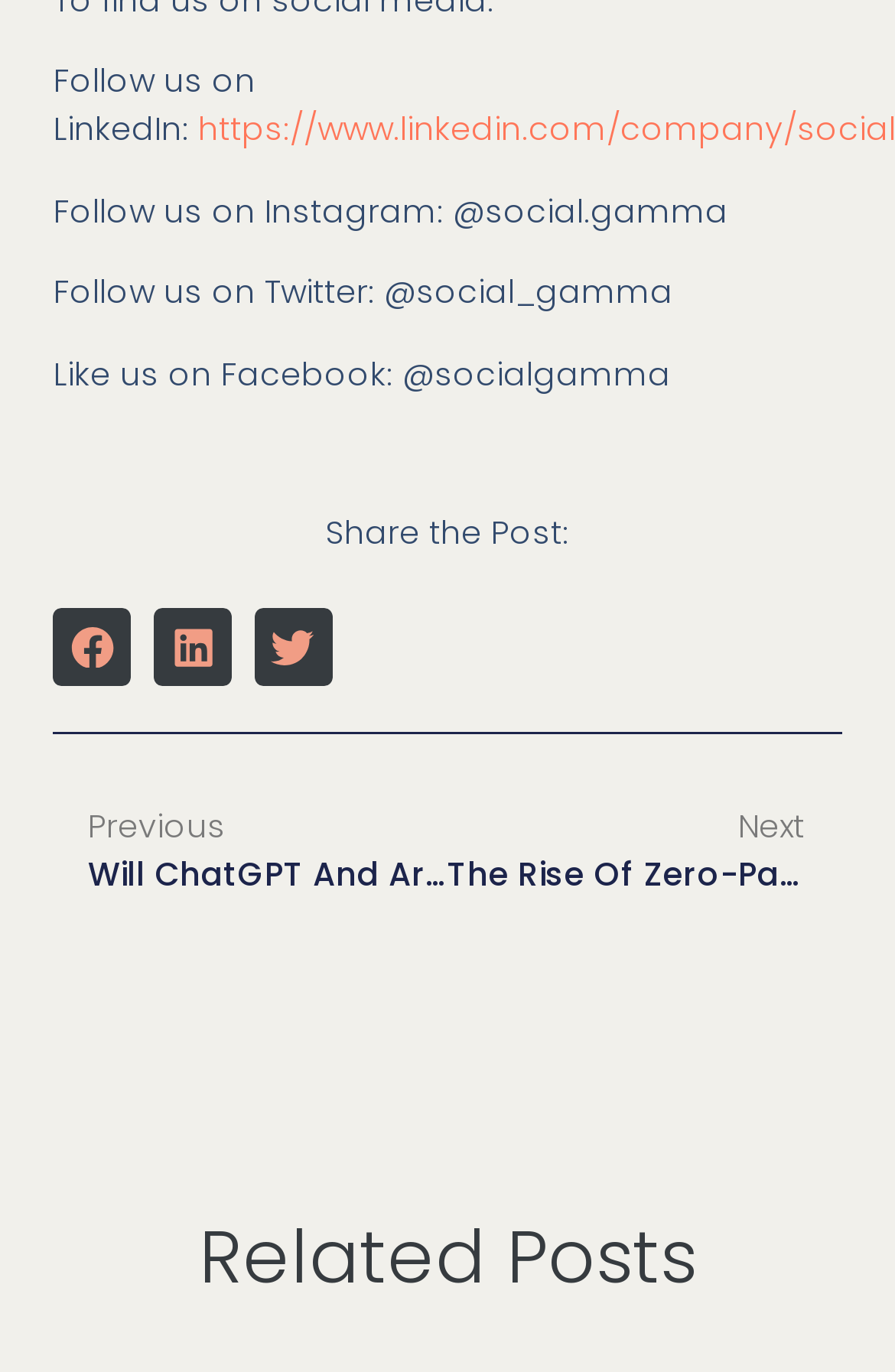What is the category of the related posts?
Please provide a single word or phrase answer based on the image.

Articles